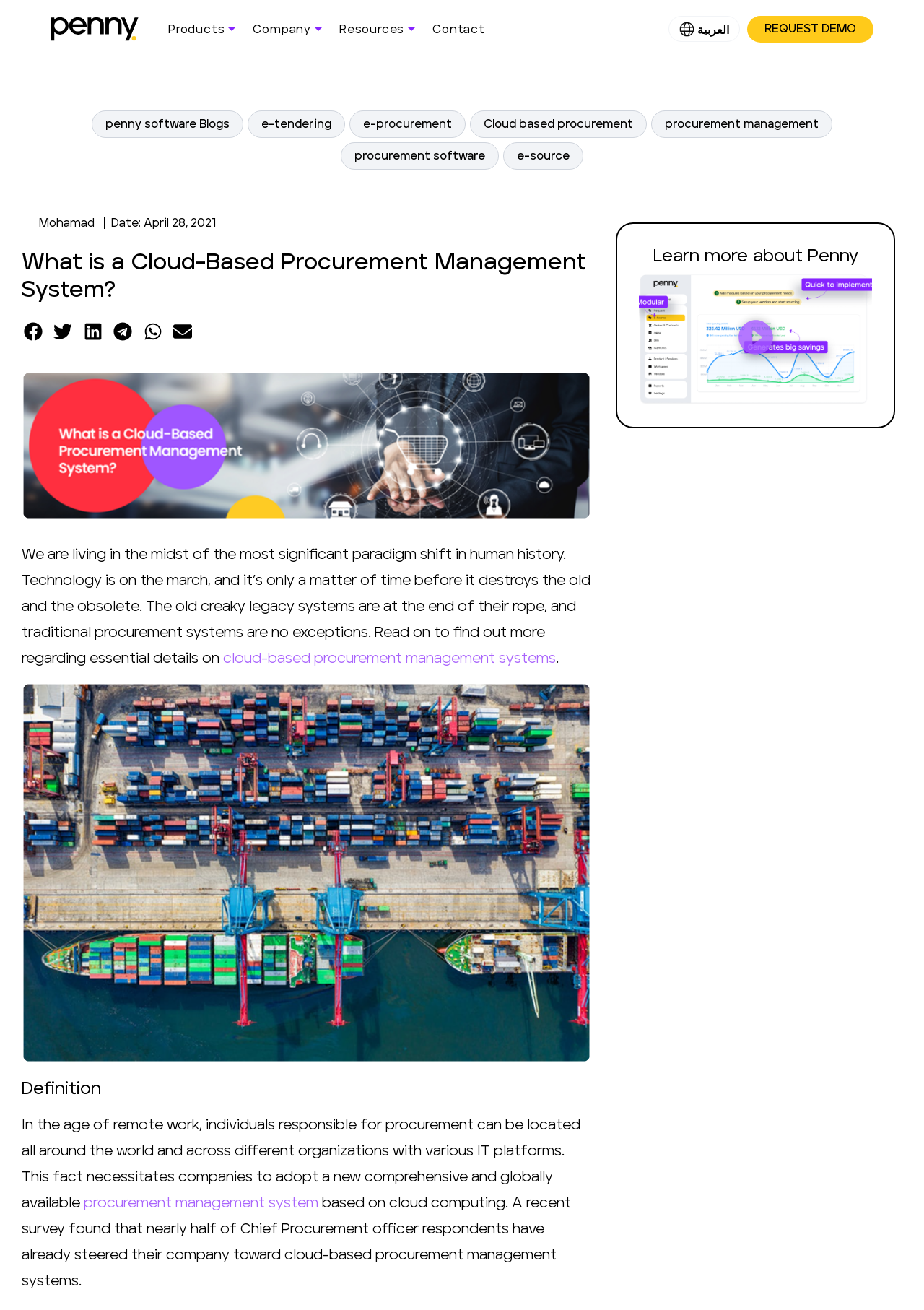Give a succinct answer to this question in a single word or phrase: 
What is the language of the webpage?

English